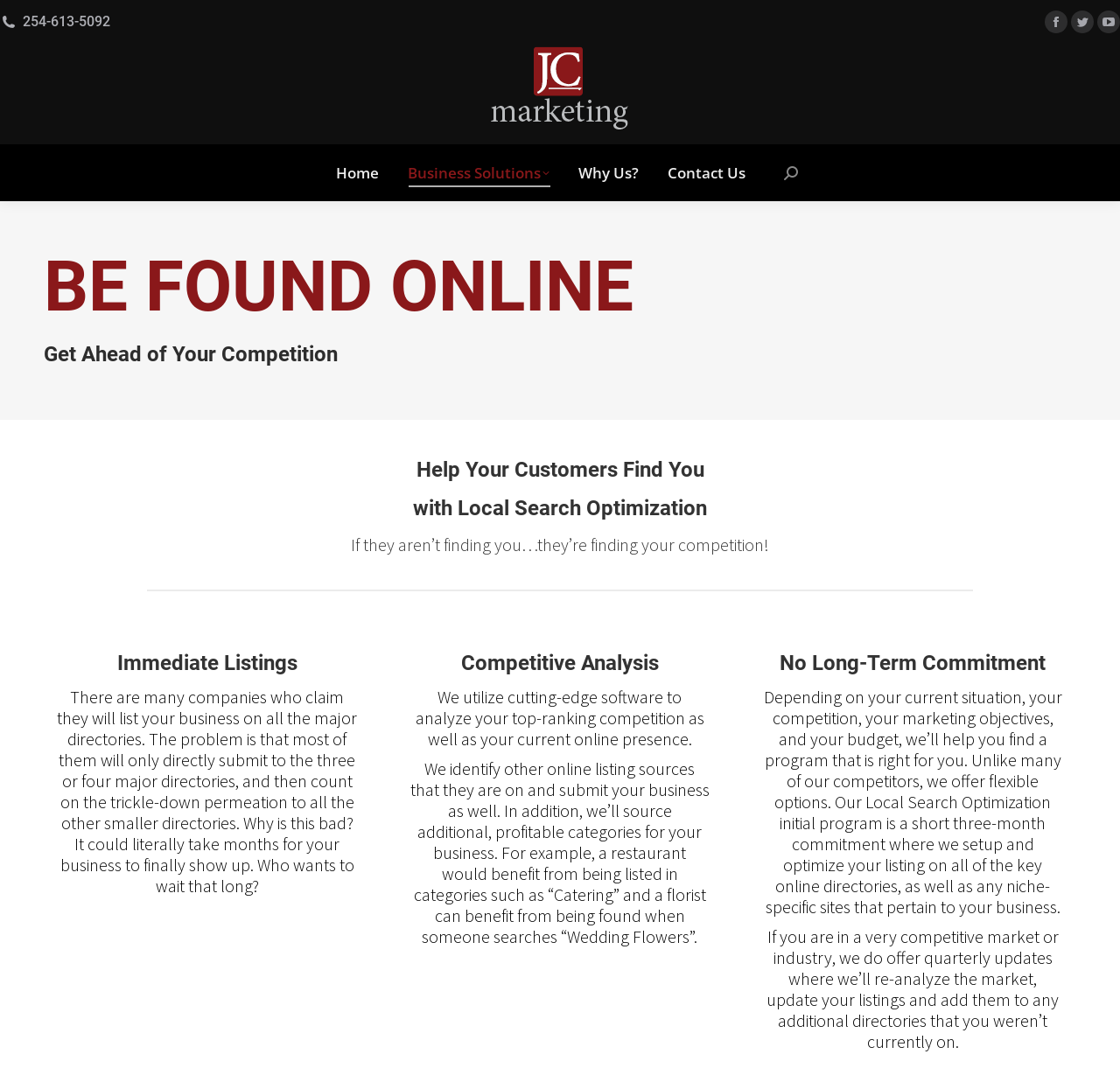Locate the bounding box of the UI element described by: "Home" in the given webpage screenshot.

[0.288, 0.149, 0.341, 0.172]